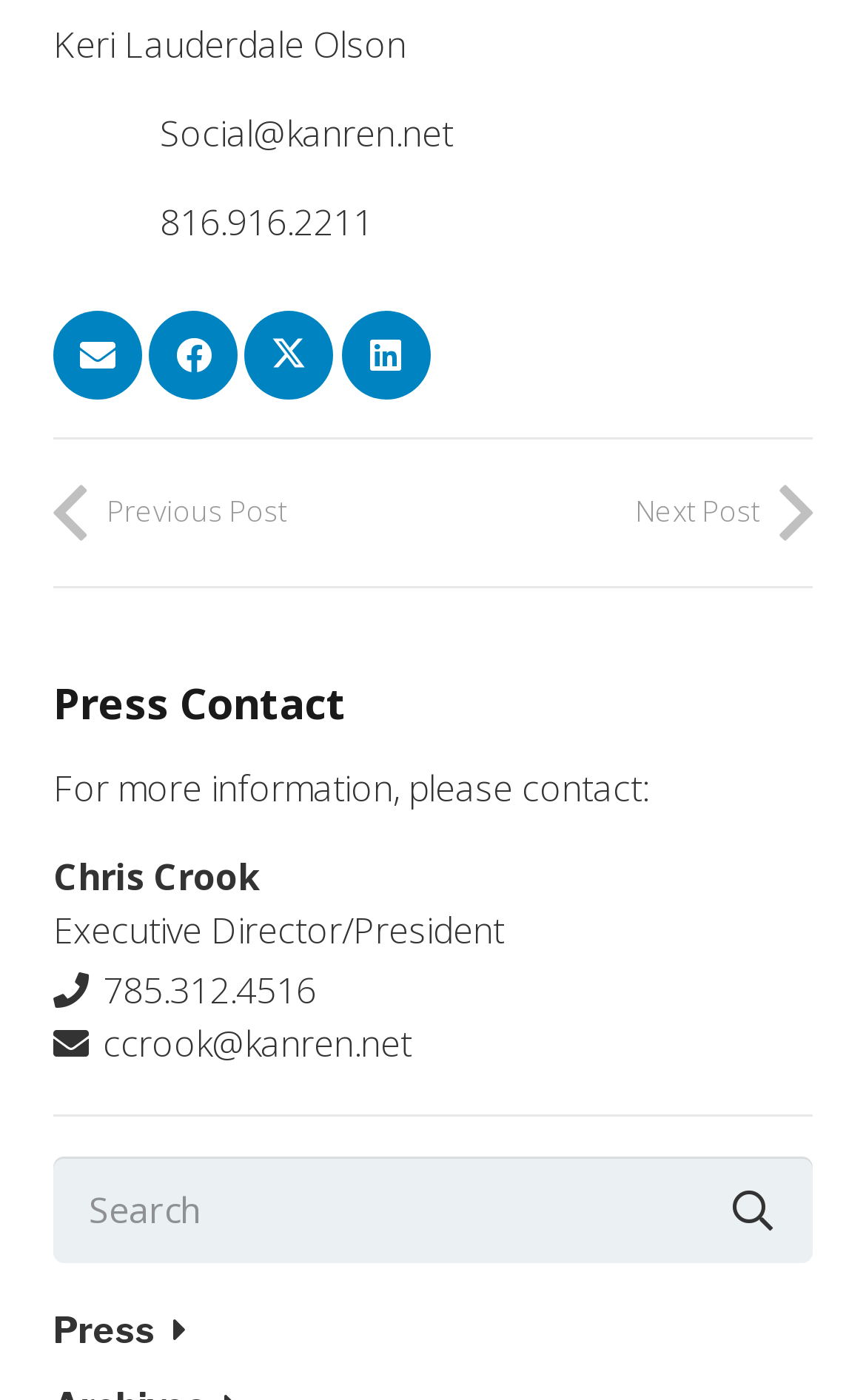How many social media sharing options are available?
Please respond to the question with a detailed and thorough explanation.

There are three social media sharing options available, namely 'Email this', 'Share this', and 'Tweet this', which are displayed as links on the webpage.